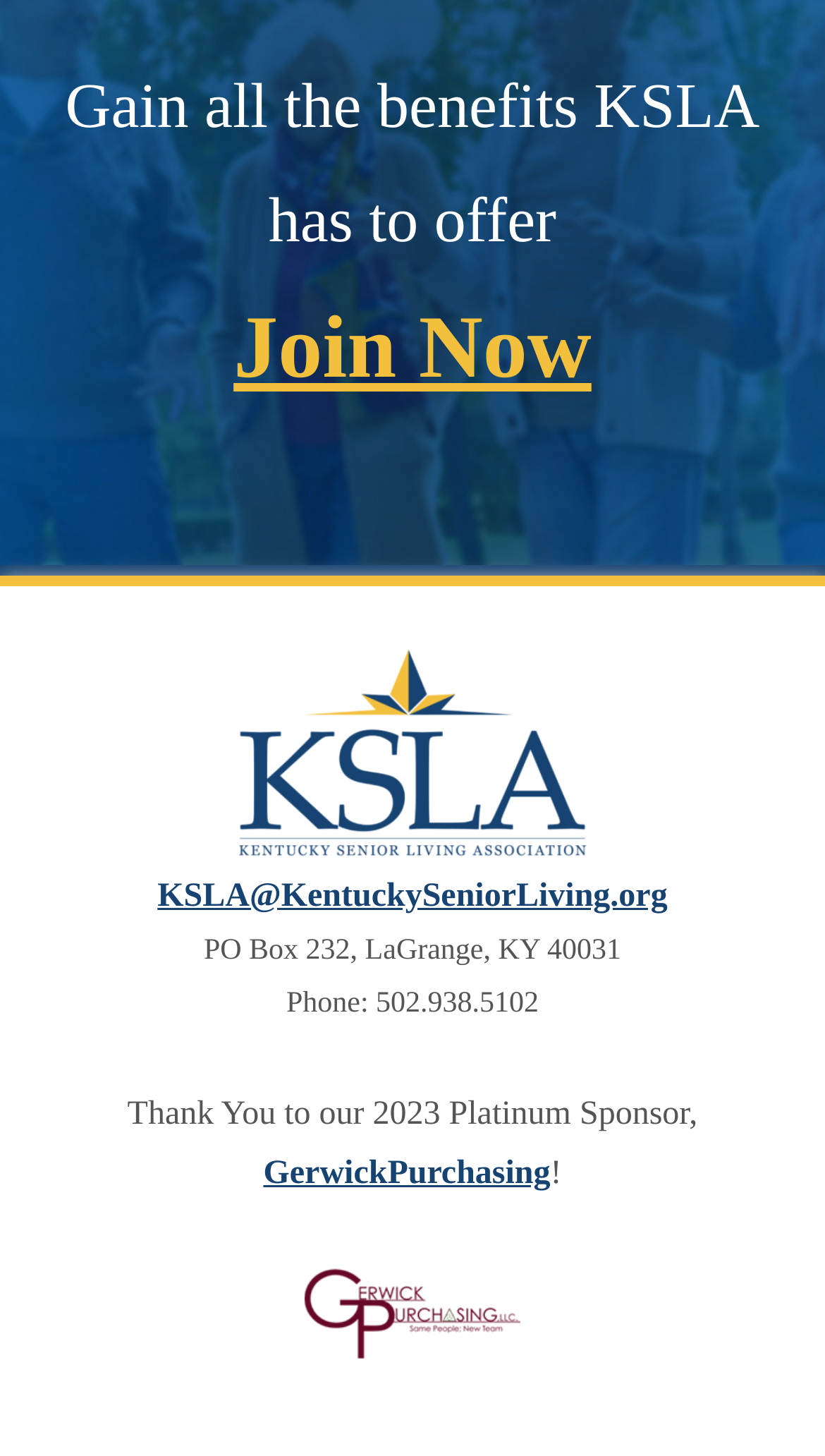Identify the bounding box coordinates for the UI element that matches this description: "Join Now".

[0.283, 0.206, 0.717, 0.273]